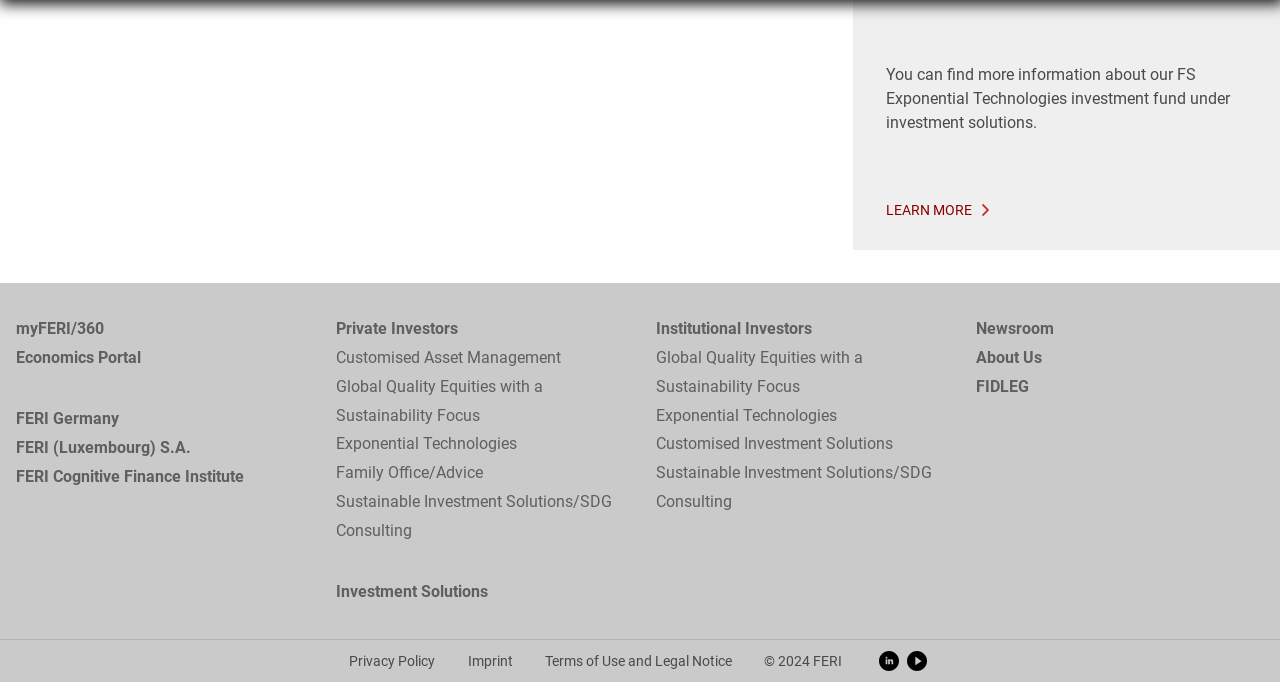Identify the bounding box coordinates for the element you need to click to achieve the following task: "Visit myFERI/360". The coordinates must be four float values ranging from 0 to 1, formatted as [left, top, right, bottom].

[0.013, 0.462, 0.237, 0.504]